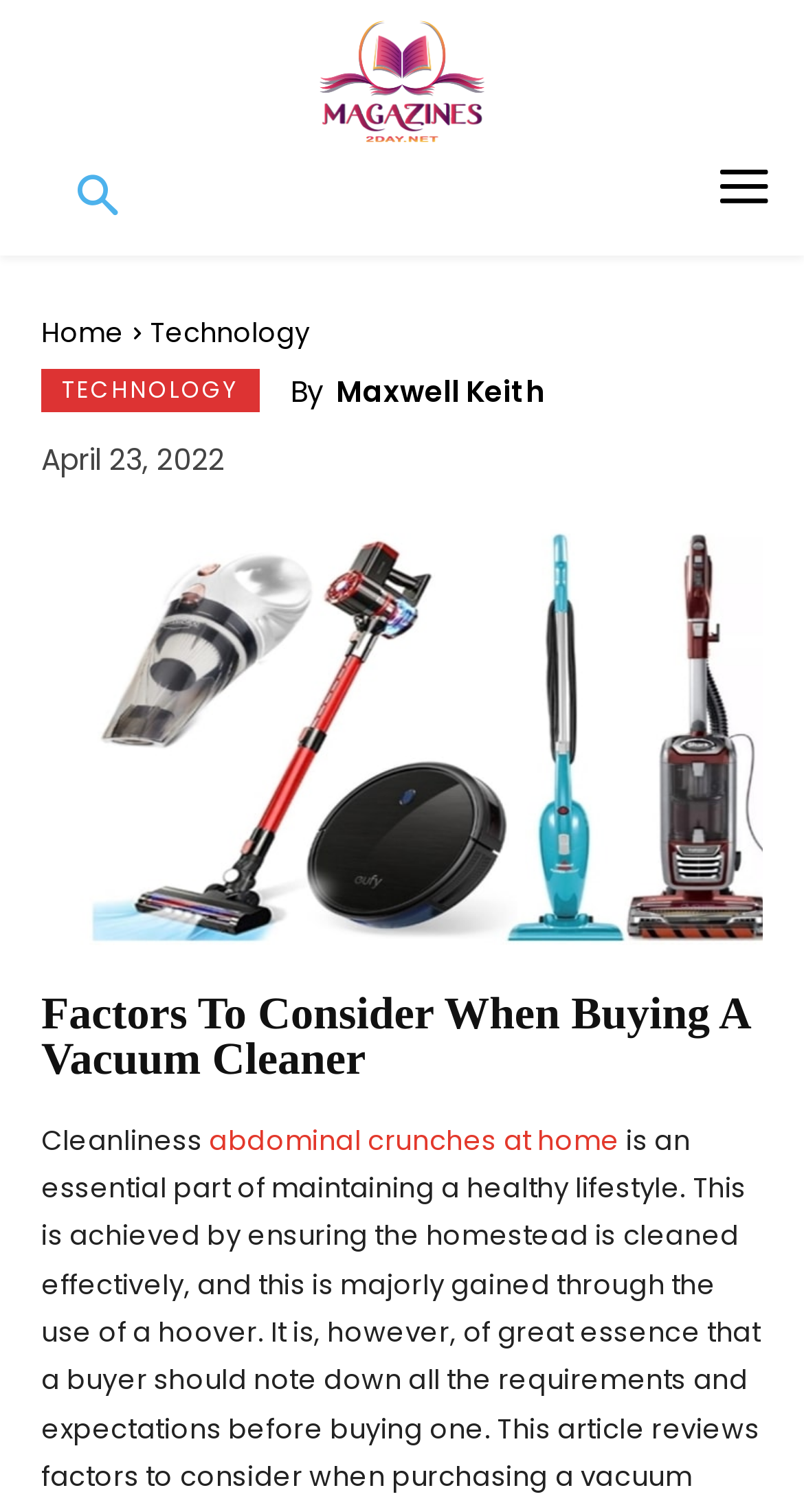What is the logo of the website?
Based on the screenshot, answer the question with a single word or phrase.

Logo